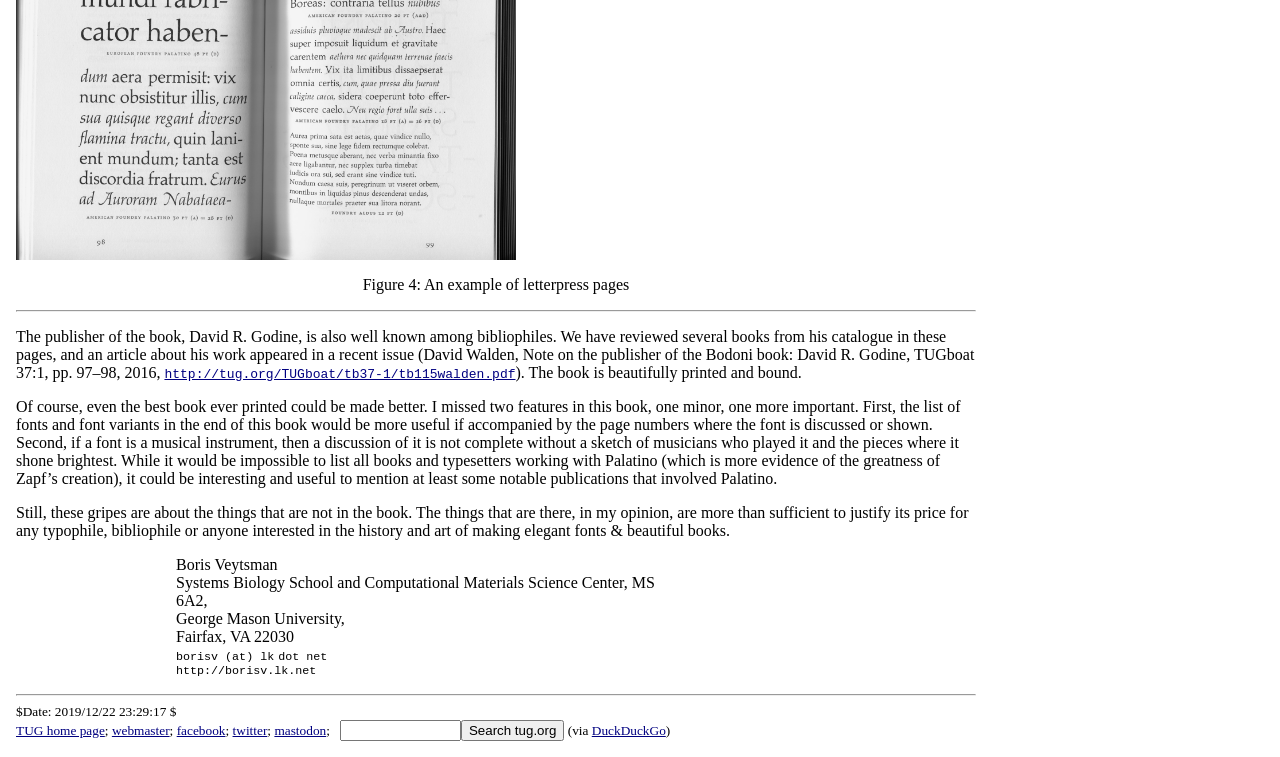What is the URL of the TUGboat article mentioned in the text?
Please ensure your answer is as detailed and informative as possible.

The URL of the TUGboat article is mentioned in the text as a link, which points to a PDF file on the TUG website.